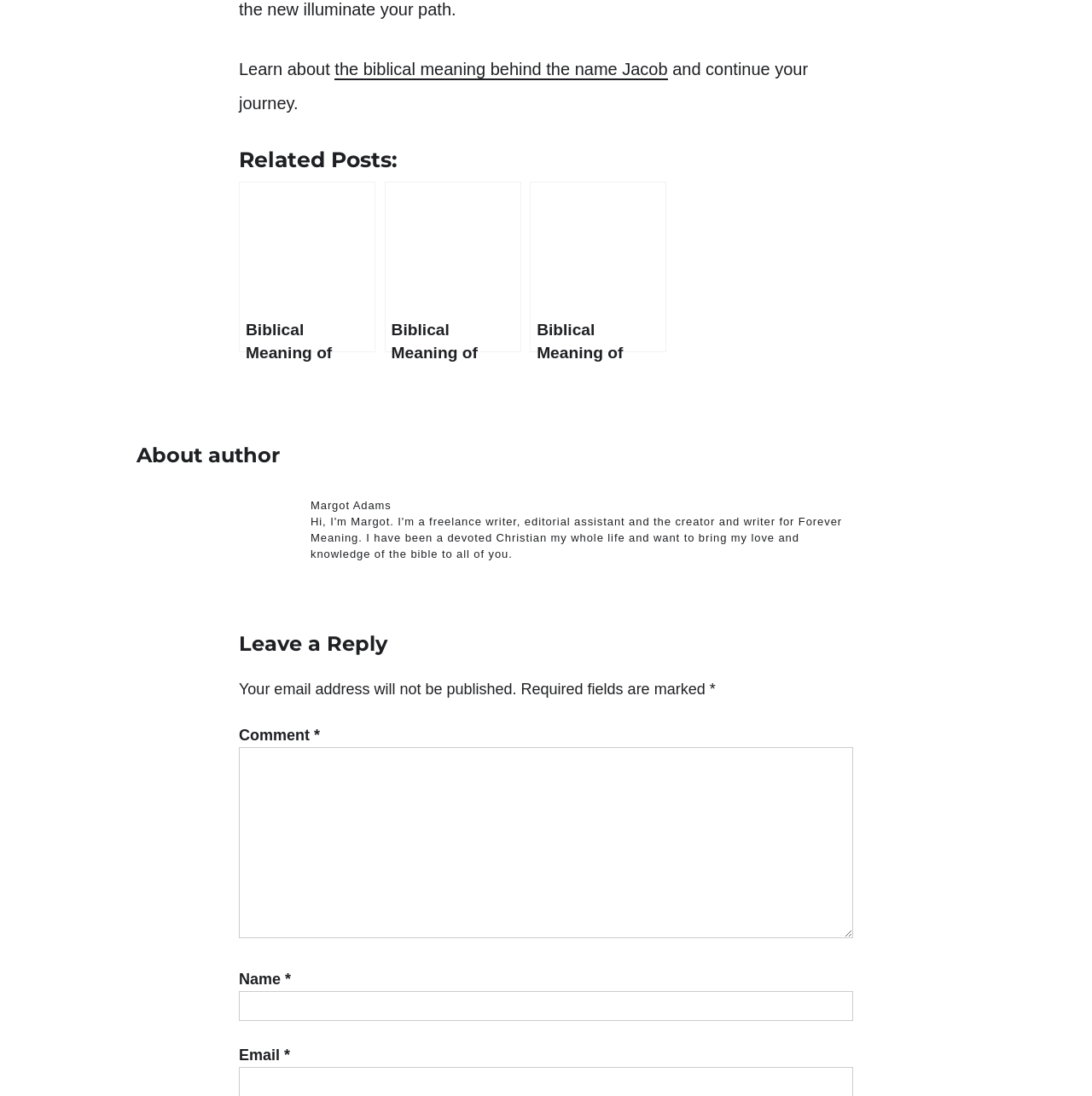What is the topic of the first related post?
Answer the question with a detailed explanation, including all necessary information.

The first related post is a link with the text 'Biblical Meaning of Name Knox' and an accompanying image, which suggests that the topic of this post is the biblical meaning behind the name Knox.